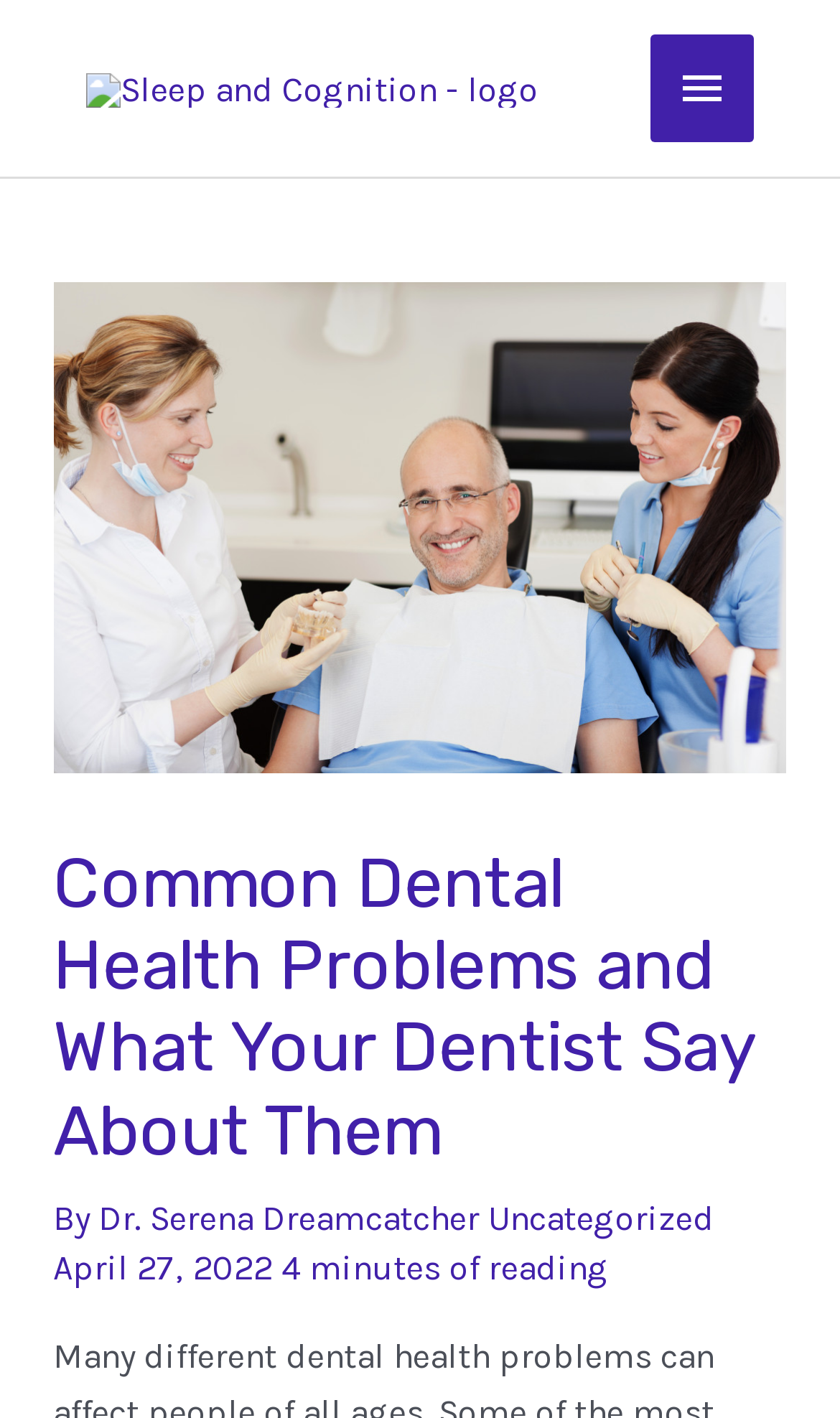Provide a one-word or one-phrase answer to the question:
What is the category of the article?

Uncategorized